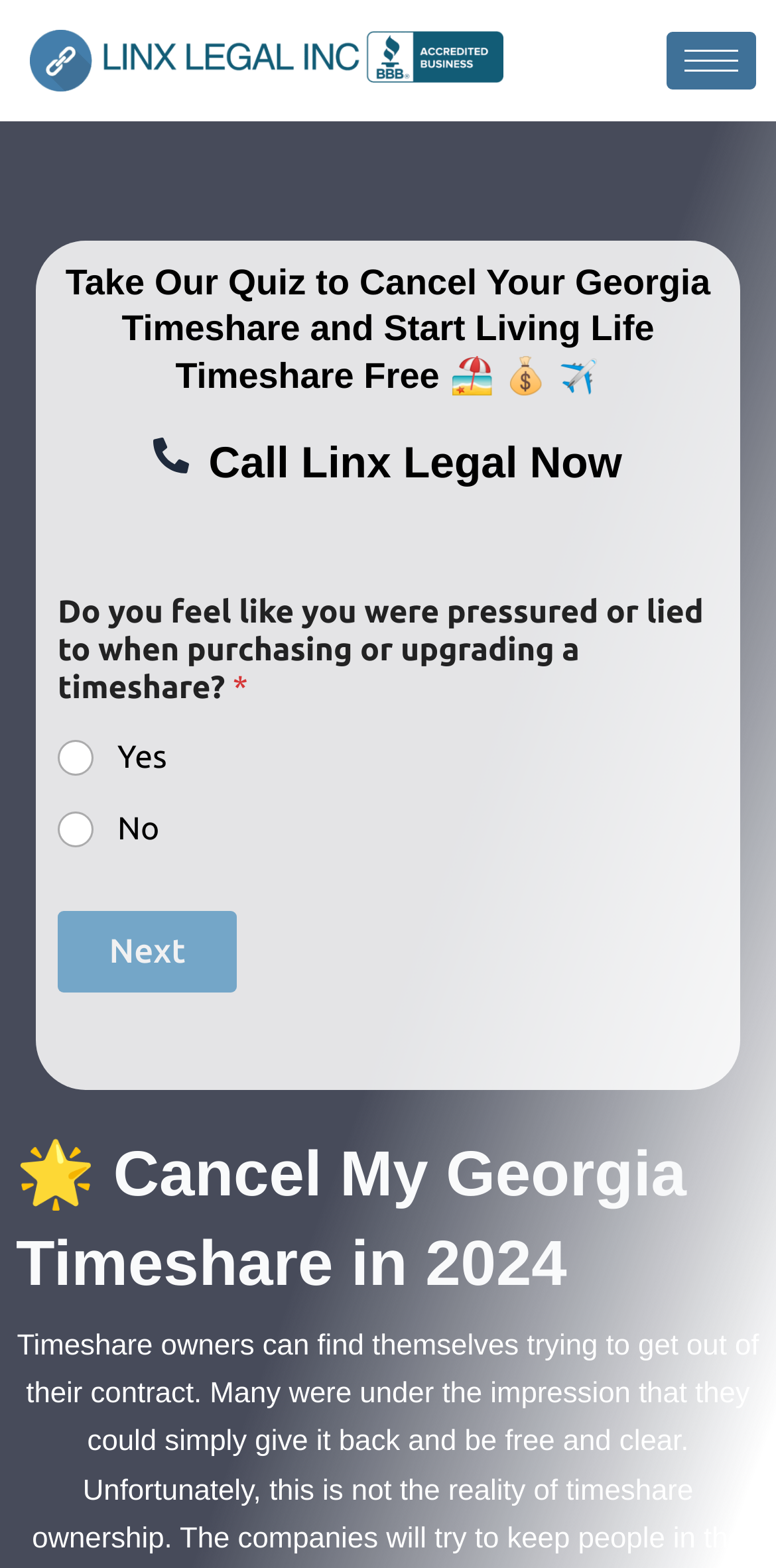Find and provide the bounding box coordinates for the UI element described with: "parent_node: Home aria-label="hamburger-icon"".

[0.859, 0.02, 0.974, 0.057]